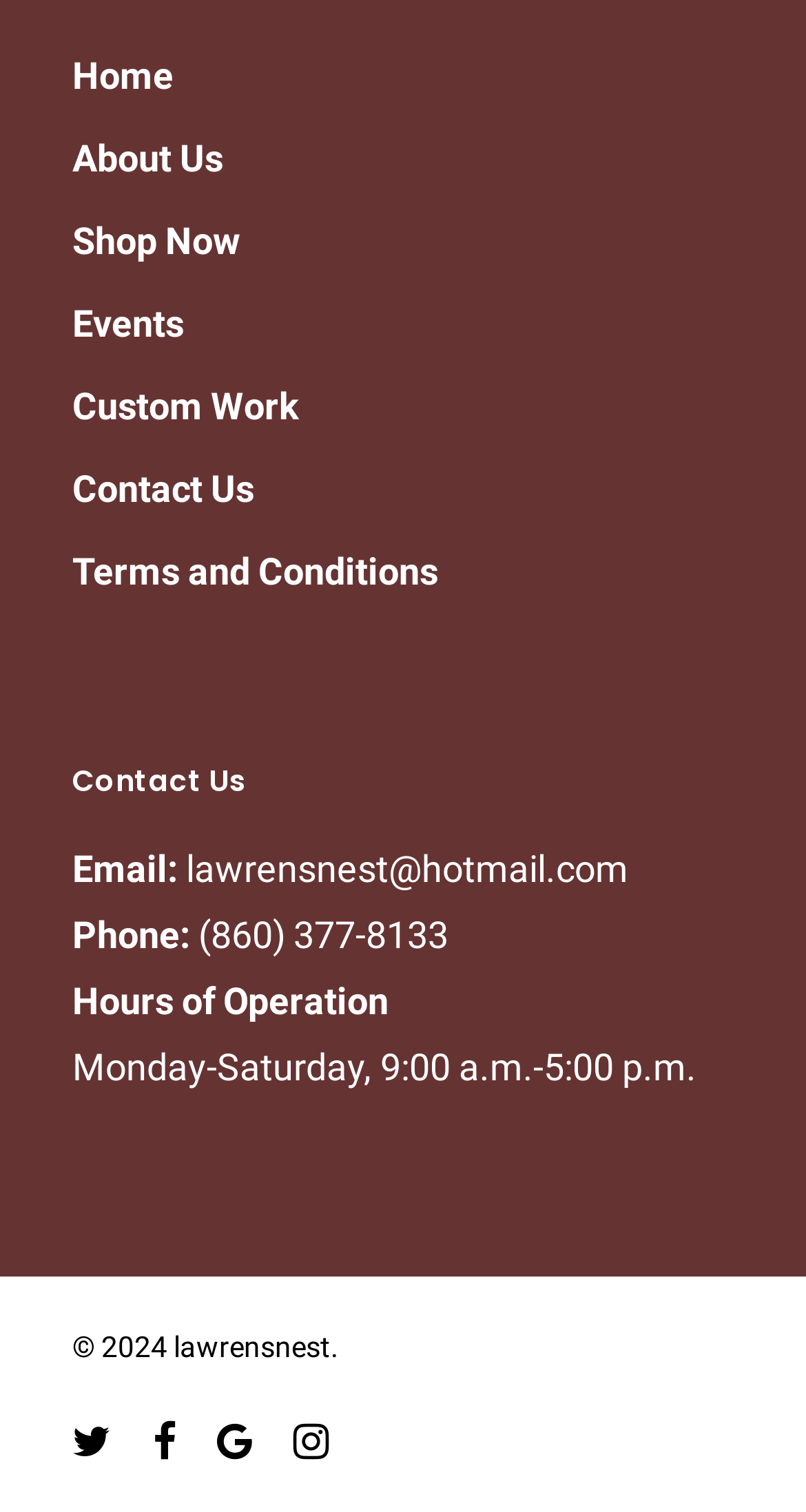Could you locate the bounding box coordinates for the section that should be clicked to accomplish this task: "Contact Us".

[0.09, 0.501, 0.91, 0.533]